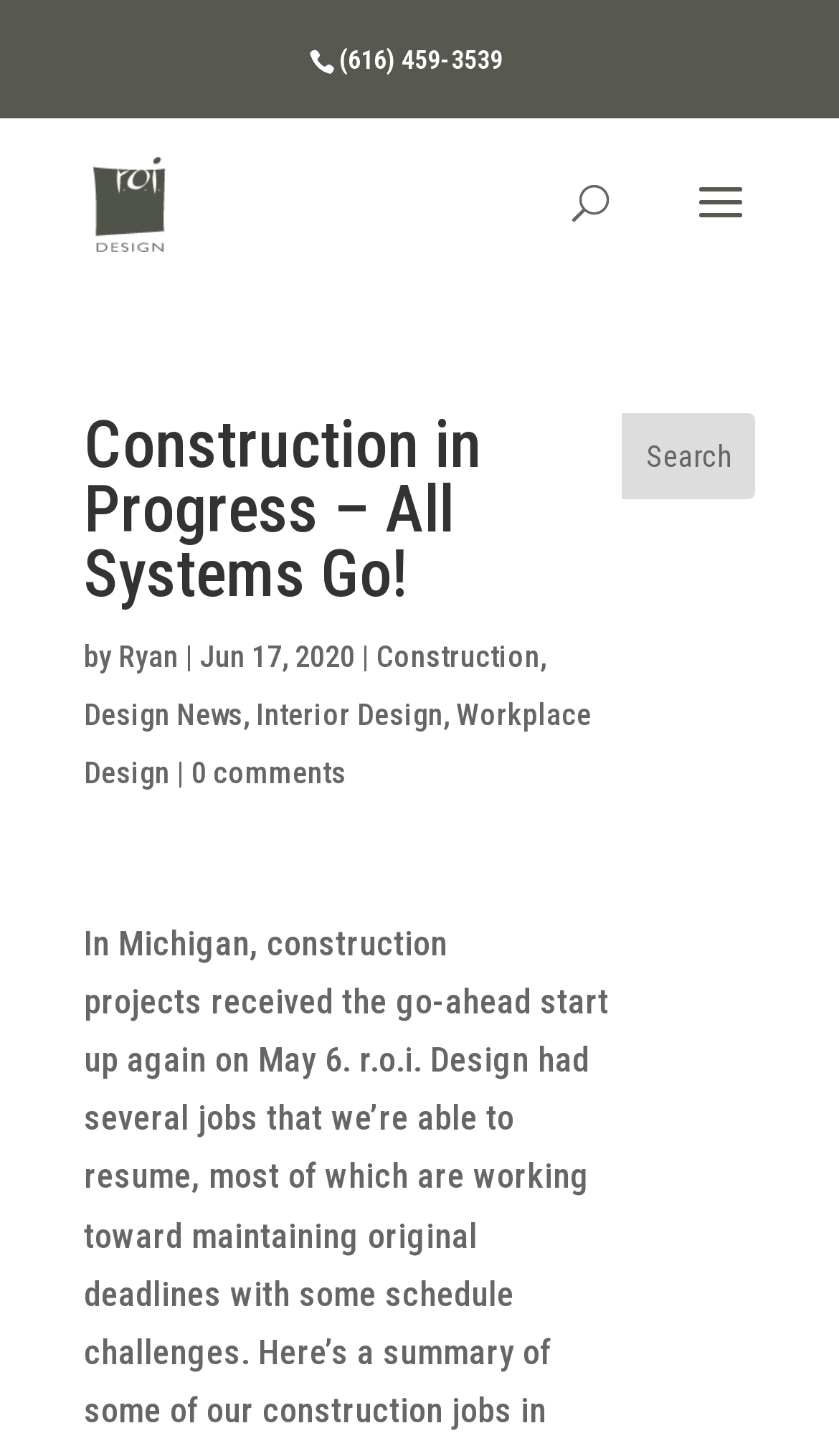Please locate the bounding box coordinates of the element's region that needs to be clicked to follow the instruction: "use contact form". The bounding box coordinates should be provided as four float numbers between 0 and 1, i.e., [left, top, right, bottom].

None